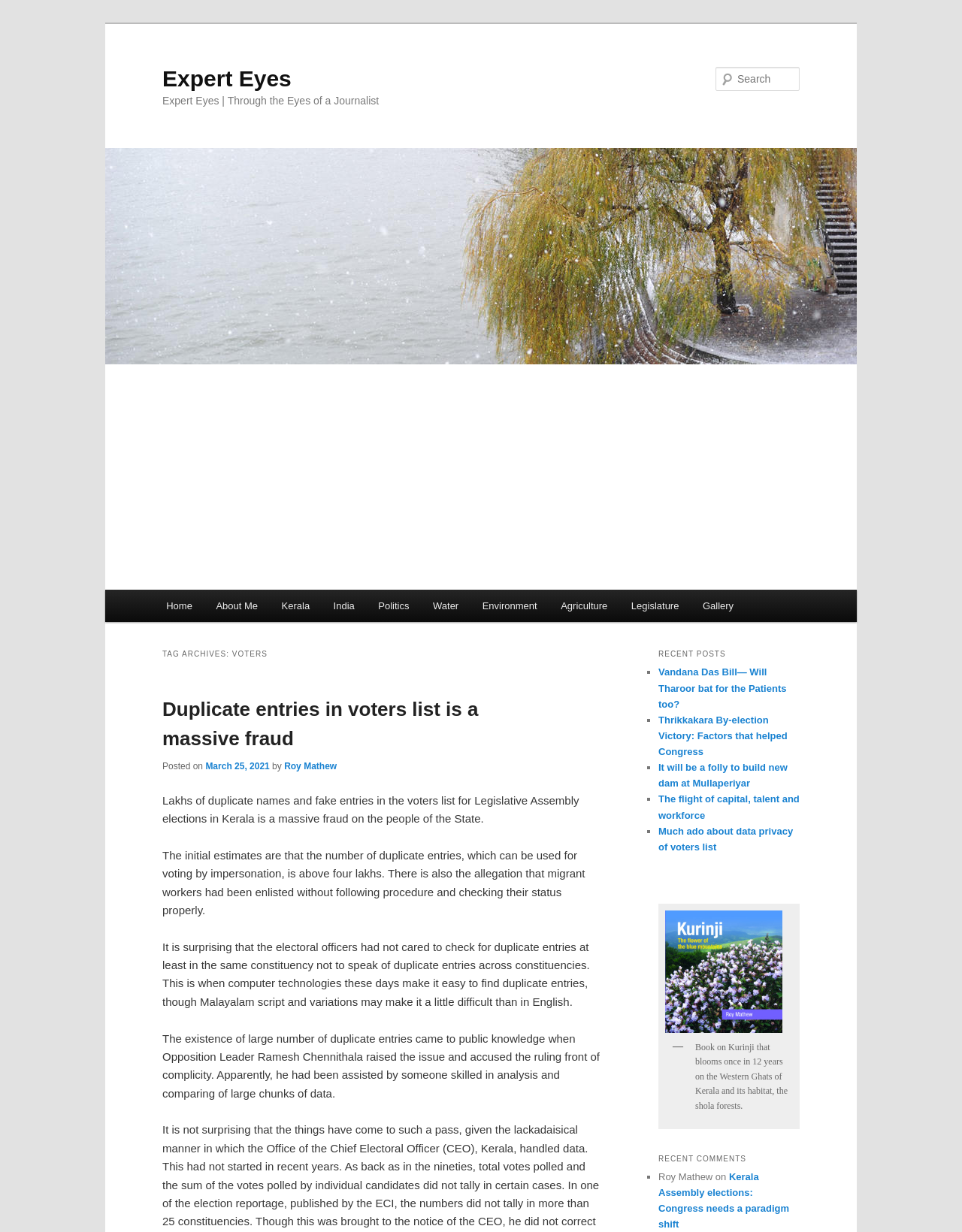Identify the bounding box coordinates for the UI element described as: "parent_node: Search name="s" placeholder="Search"". The coordinates should be provided as four floats between 0 and 1: [left, top, right, bottom].

[0.744, 0.054, 0.831, 0.074]